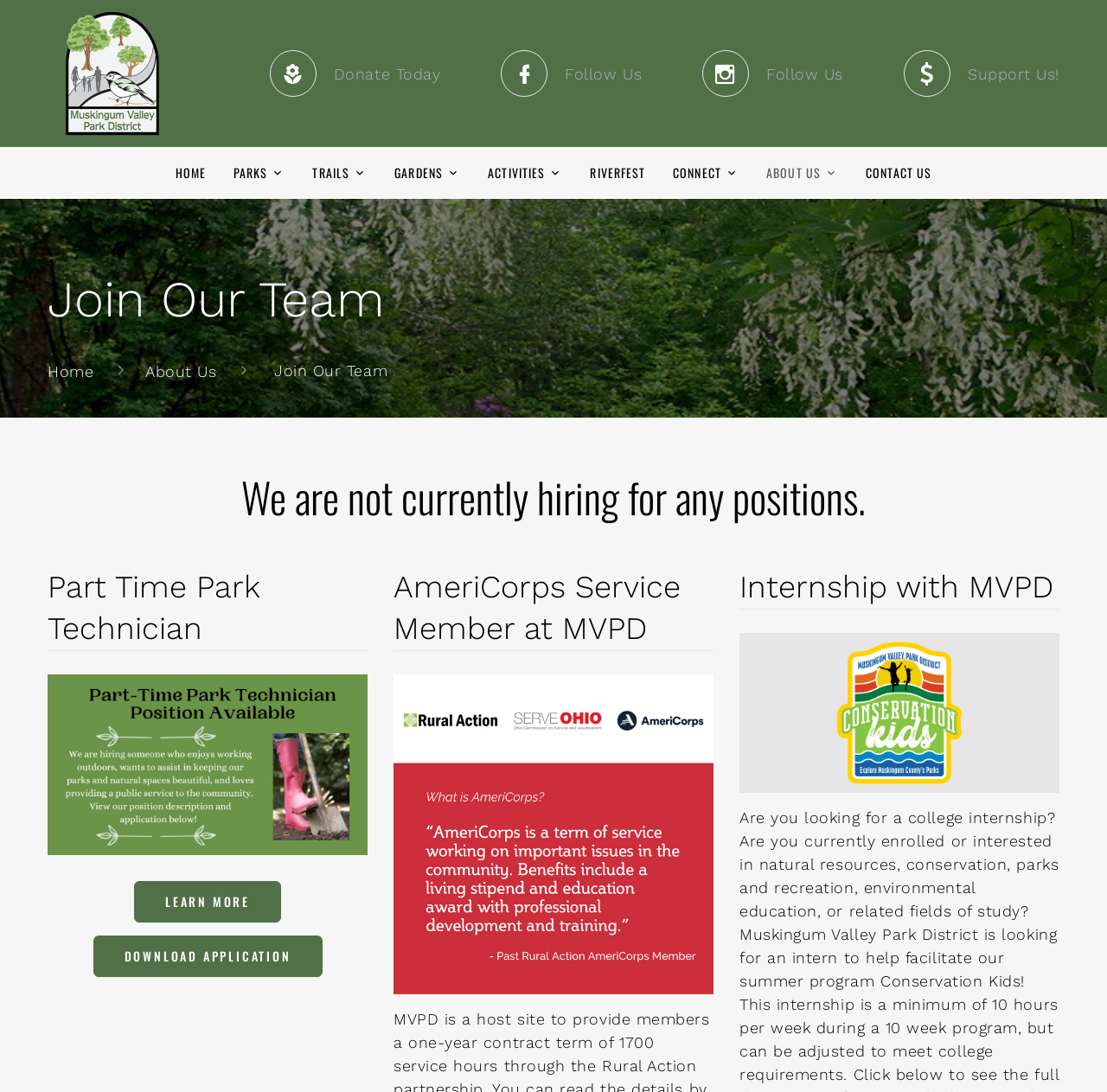Identify the bounding box for the element characterized by the following description: "Parks".

[0.211, 0.15, 0.242, 0.166]